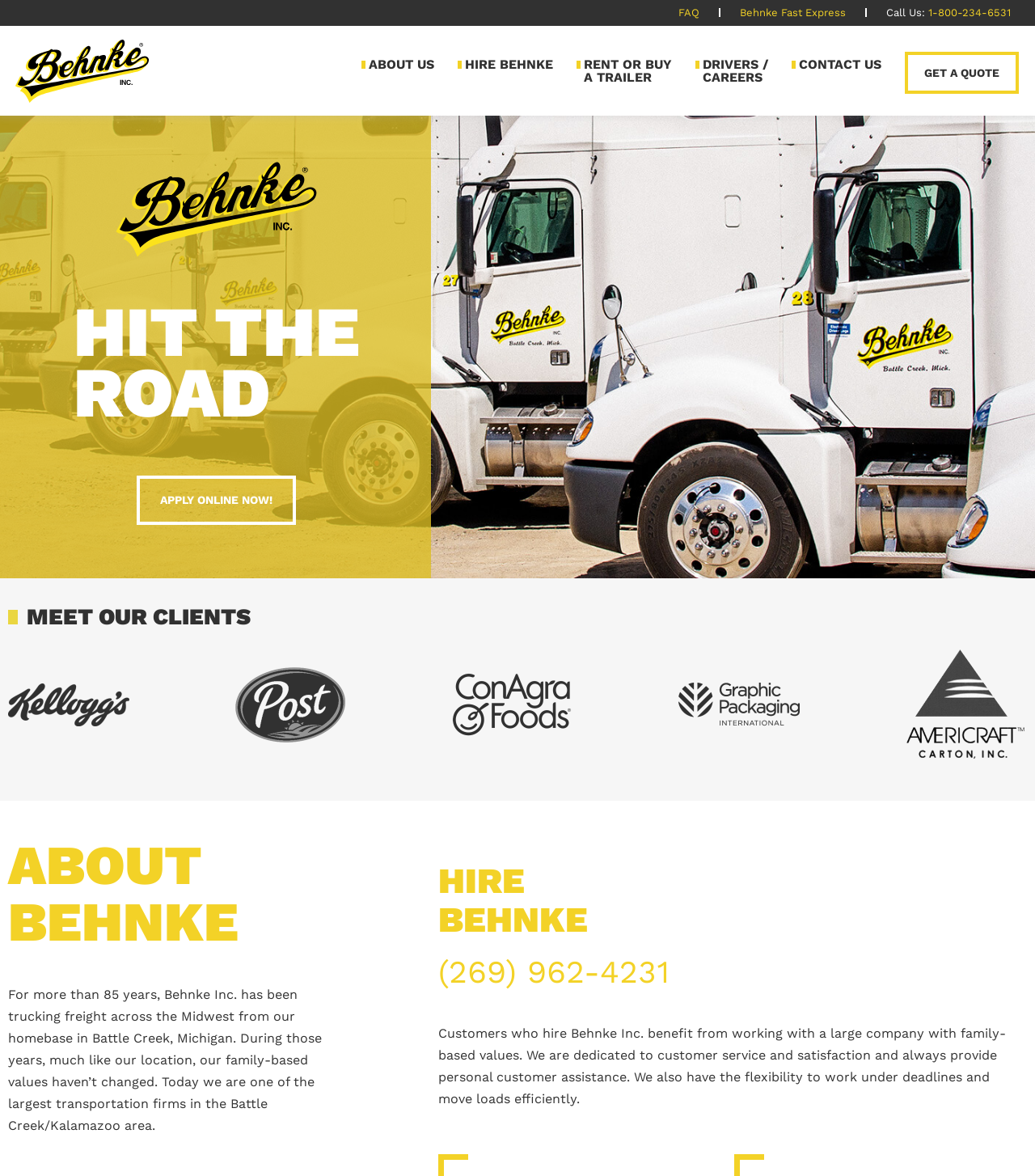Please provide the bounding box coordinates for the element that needs to be clicked to perform the following instruction: "Learn about the company". The coordinates should be given as four float numbers between 0 and 1, i.e., [left, top, right, bottom].

[0.349, 0.044, 0.427, 0.066]